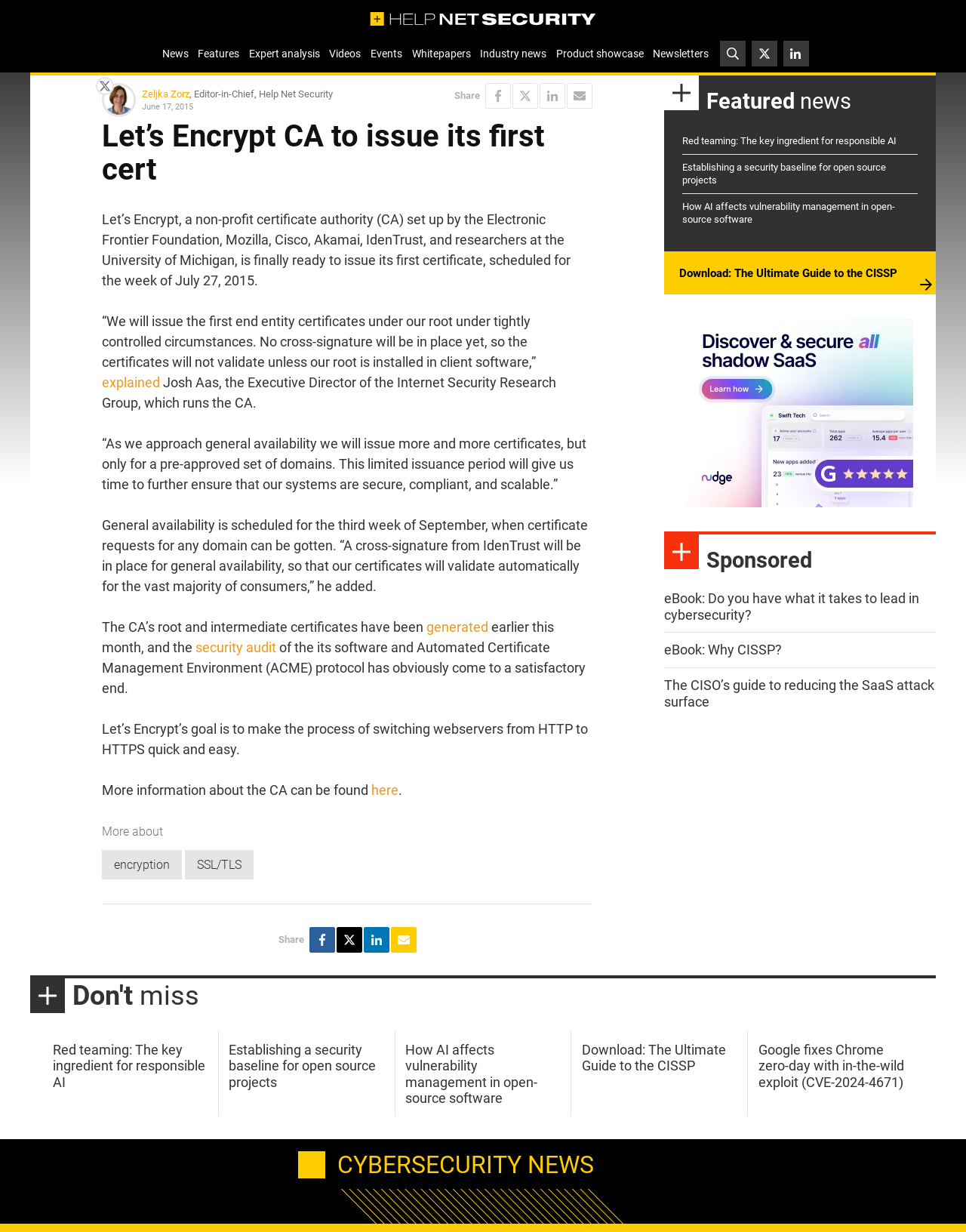Can you identify the bounding box coordinates of the clickable region needed to carry out this instruction: 'Check out the 'Featured news''? The coordinates should be four float numbers within the range of 0 to 1, stated as [left, top, right, bottom].

[0.688, 0.061, 0.969, 0.09]